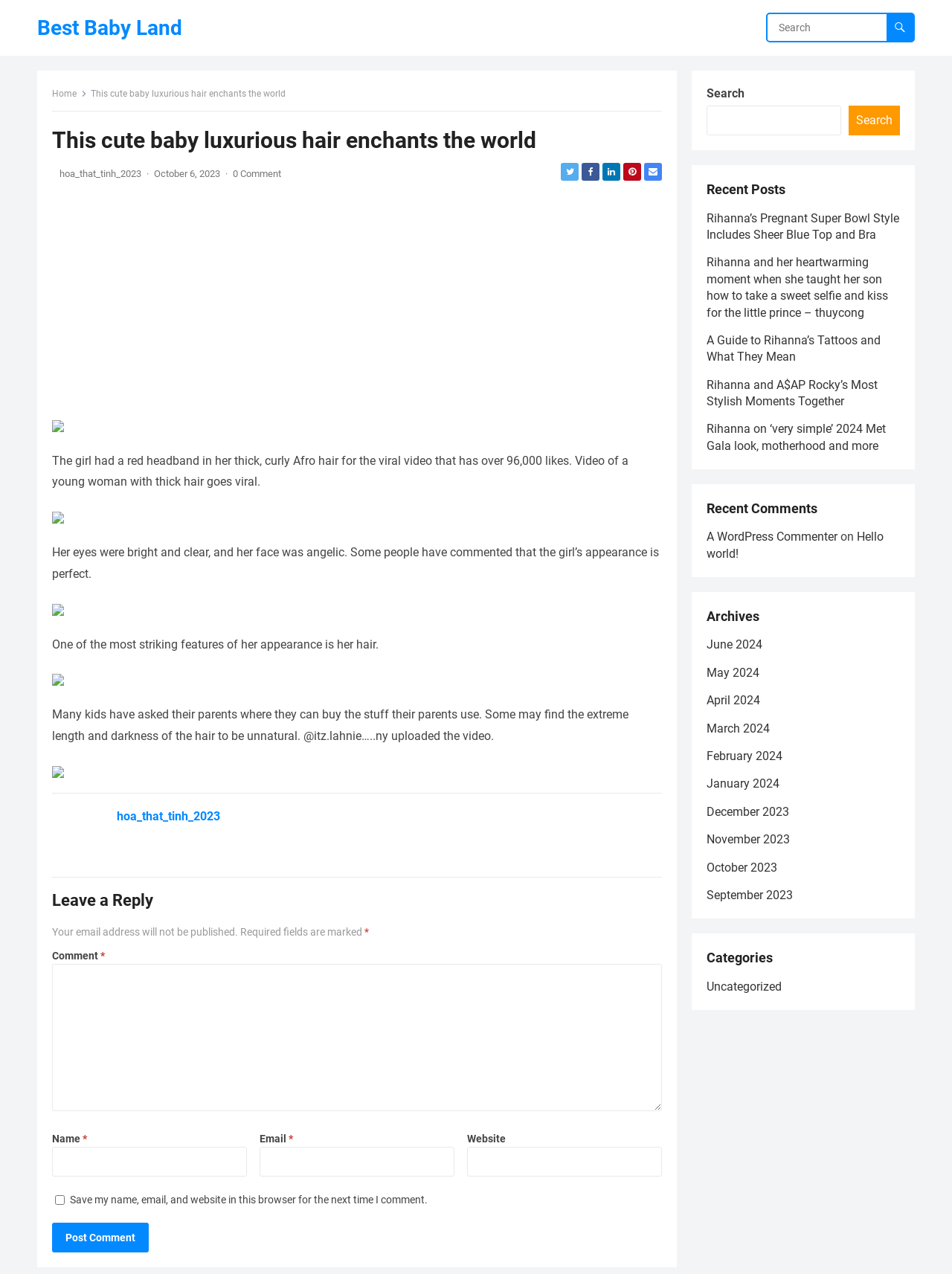What is the purpose of the comment section?
Please elaborate on the answer to the question with detailed information.

The comment section is designed for users to leave a reply or comment on the article, with fields for name, email, and website, as well as a checkbox to save the user's information for future comments.